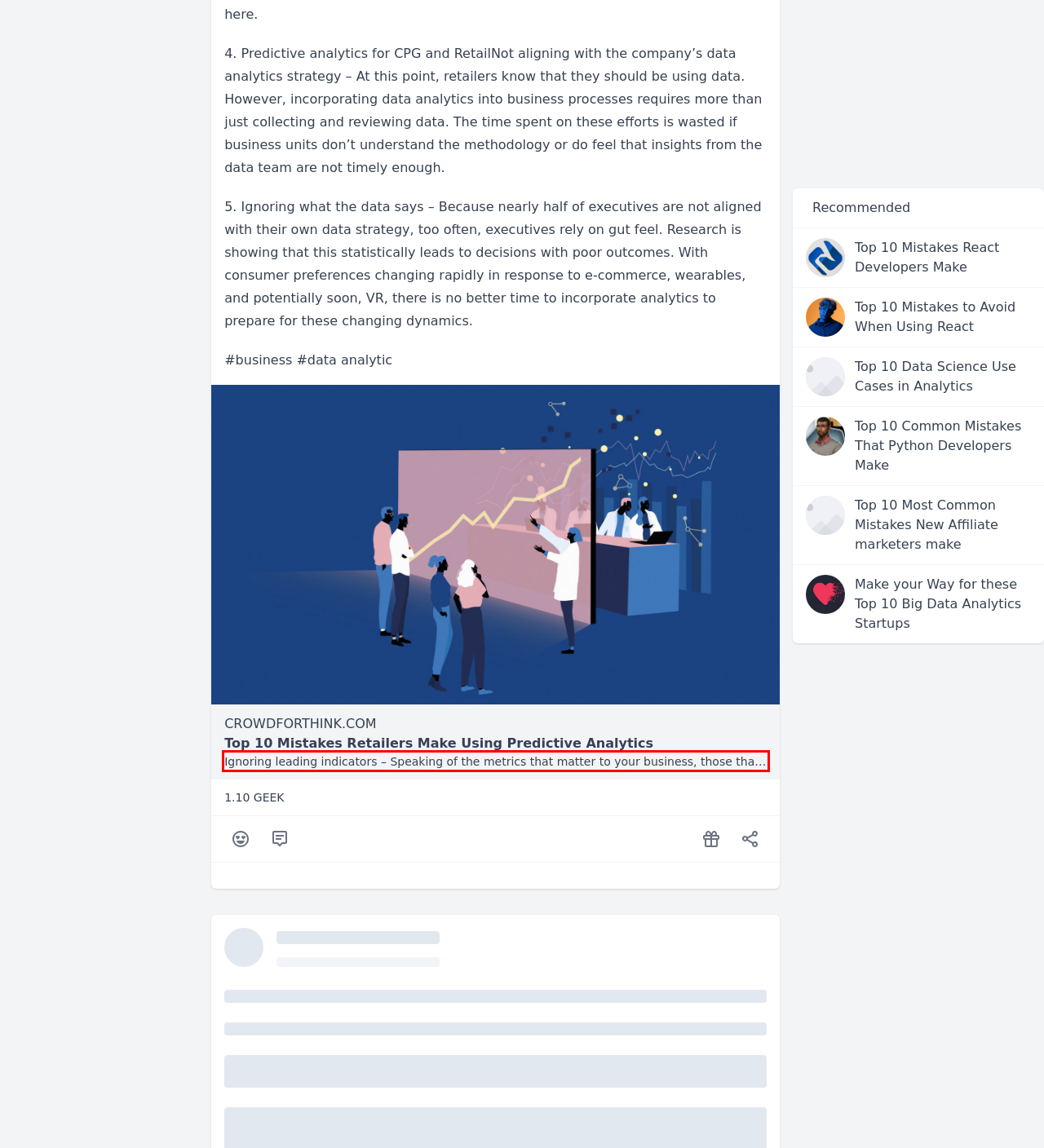Your task is to recognize and extract the text content from the UI element enclosed in the red bounding box on the webpage screenshot.

Ignoring leading indicators – Speaking of the metrics that matter to your business, those that tell you what happened in the past can certainly help you add context to previous performance.